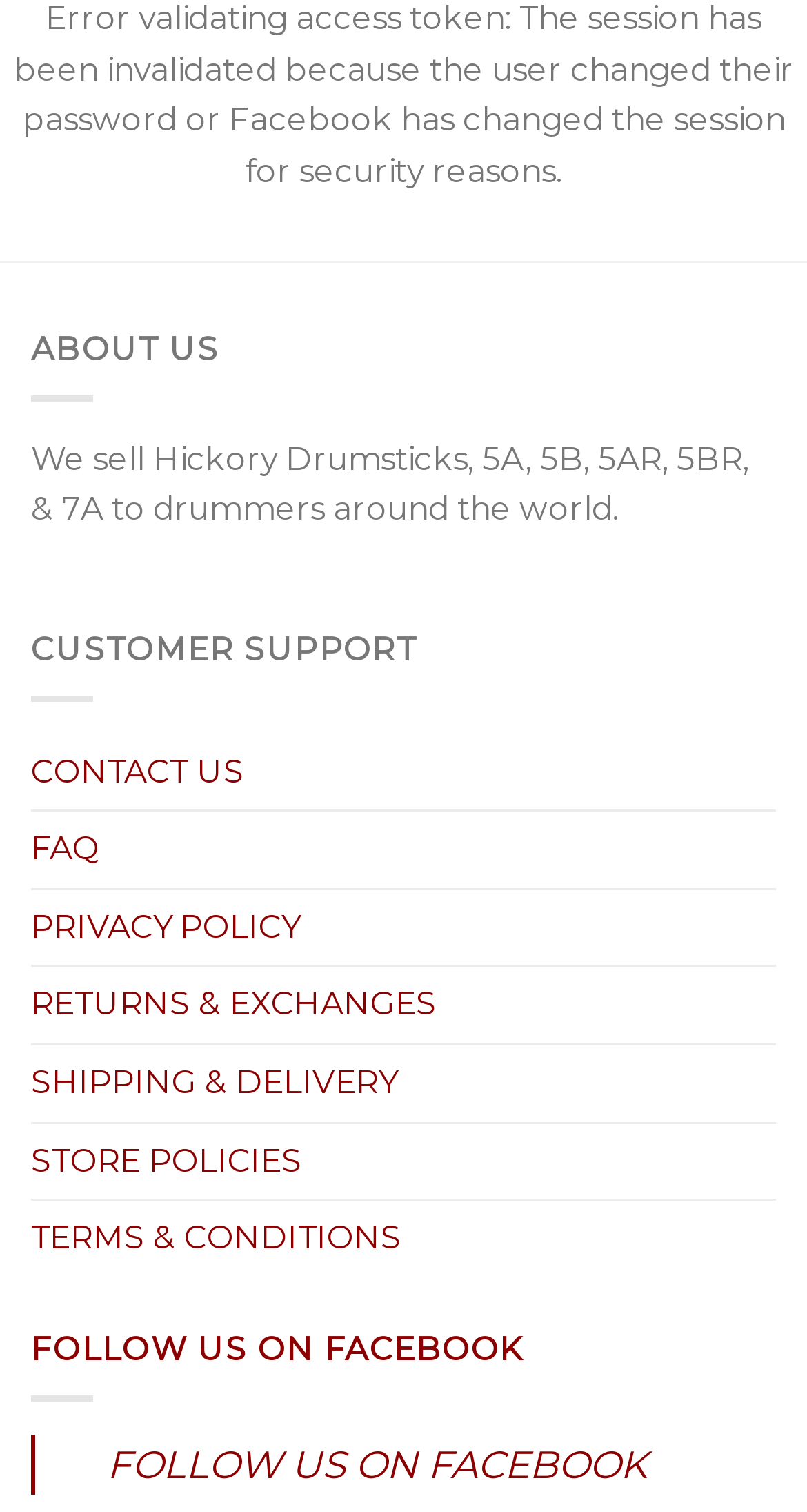What policies does this website have?
Please look at the screenshot and answer using one word or phrase.

Multiple policies